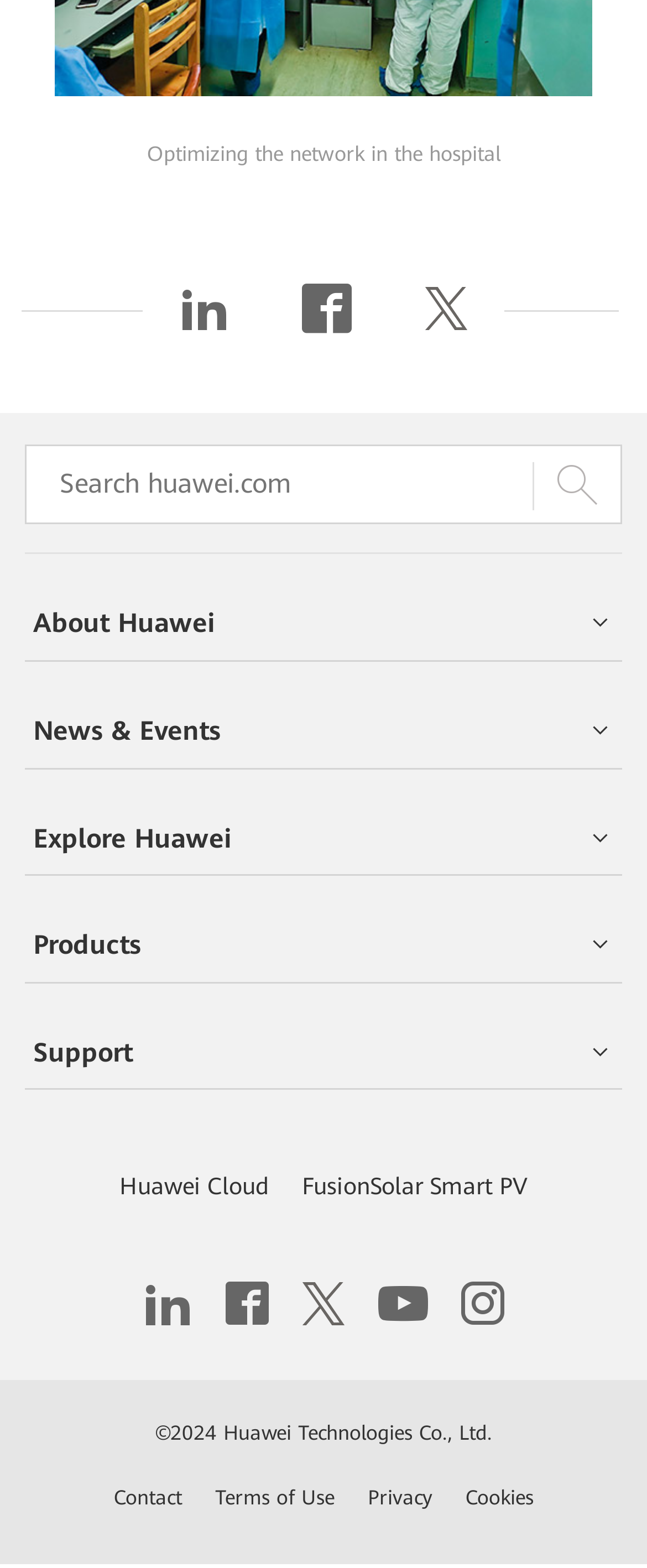Please answer the following question using a single word or phrase: 
How many social media links are available?

3